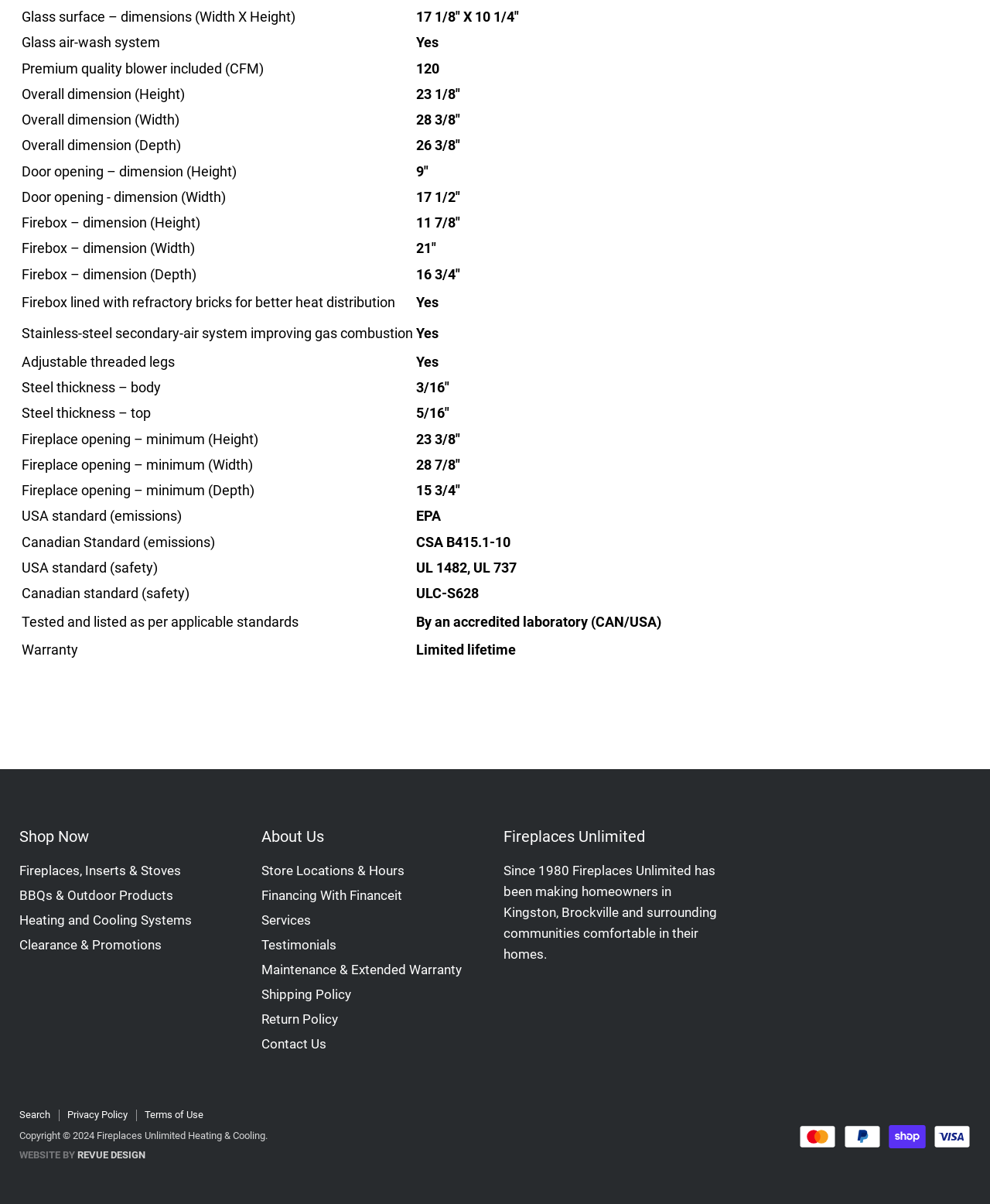Determine the bounding box coordinates of the element's region needed to click to follow the instruction: "Click on 'Shop Now'". Provide these coordinates as four float numbers between 0 and 1, formatted as [left, top, right, bottom].

[0.02, 0.676, 0.229, 0.714]